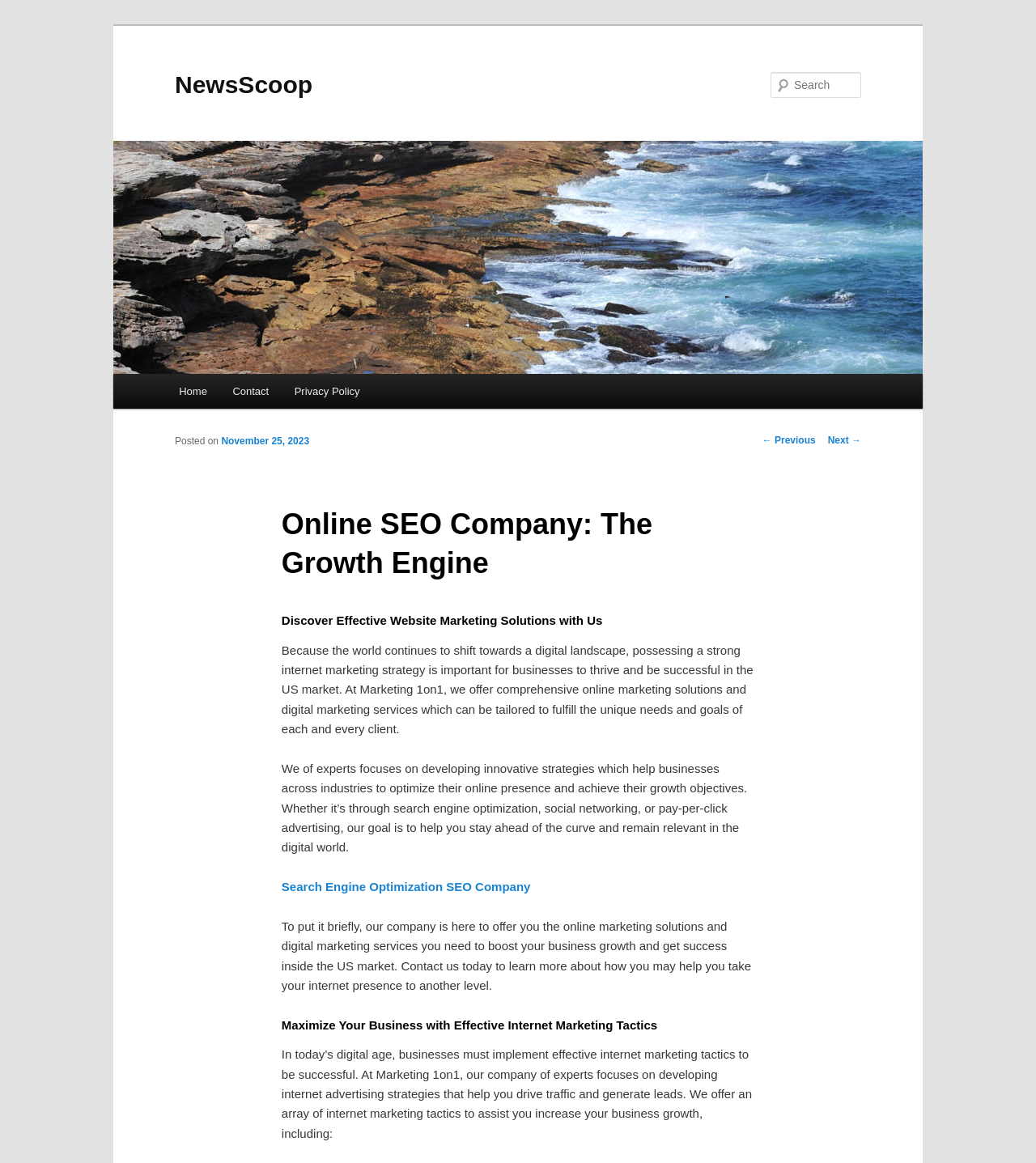Illustrate the webpage's structure and main components comprehensively.

The webpage is about an online SEO company called The Growth Engine, which is part of NewsScoop. At the top left, there is a link to skip to the primary content. Next to it, there is a heading with the title "NewsScoop" and a link with the same name. Below this, there is a large image with the same title.

On the top right, there is a search bar with a label "Search" and a static text "Search". Below this, there is a main menu with links to "Home", "Contact", and "Privacy Policy".

The main content of the page is divided into sections. The first section has a heading "Online SEO Company: The Growth Engine" and a subheading "Posted on November 25, 2023". Below this, there is a paragraph of text describing the importance of having a strong internet marketing strategy for businesses to thrive in the US market.

The next section has a heading "Discover Effective Website Marketing Solutions with Us" and a paragraph of text describing the company's comprehensive online marketing solutions and digital marketing services. Below this, there is another paragraph of text describing the company's goal of helping businesses optimize their online presence and achieve their growth objectives.

The following section has a link to "Search Engine Optimization SEO Company" and a paragraph of text summarizing the company's services and encouraging visitors to contact them to learn more. The final section has a heading "Maximize Your Business with Effective Internet Marketing Tactics" and a paragraph of text describing the importance of implementing effective internet marketing tactics to be successful in today's digital age.